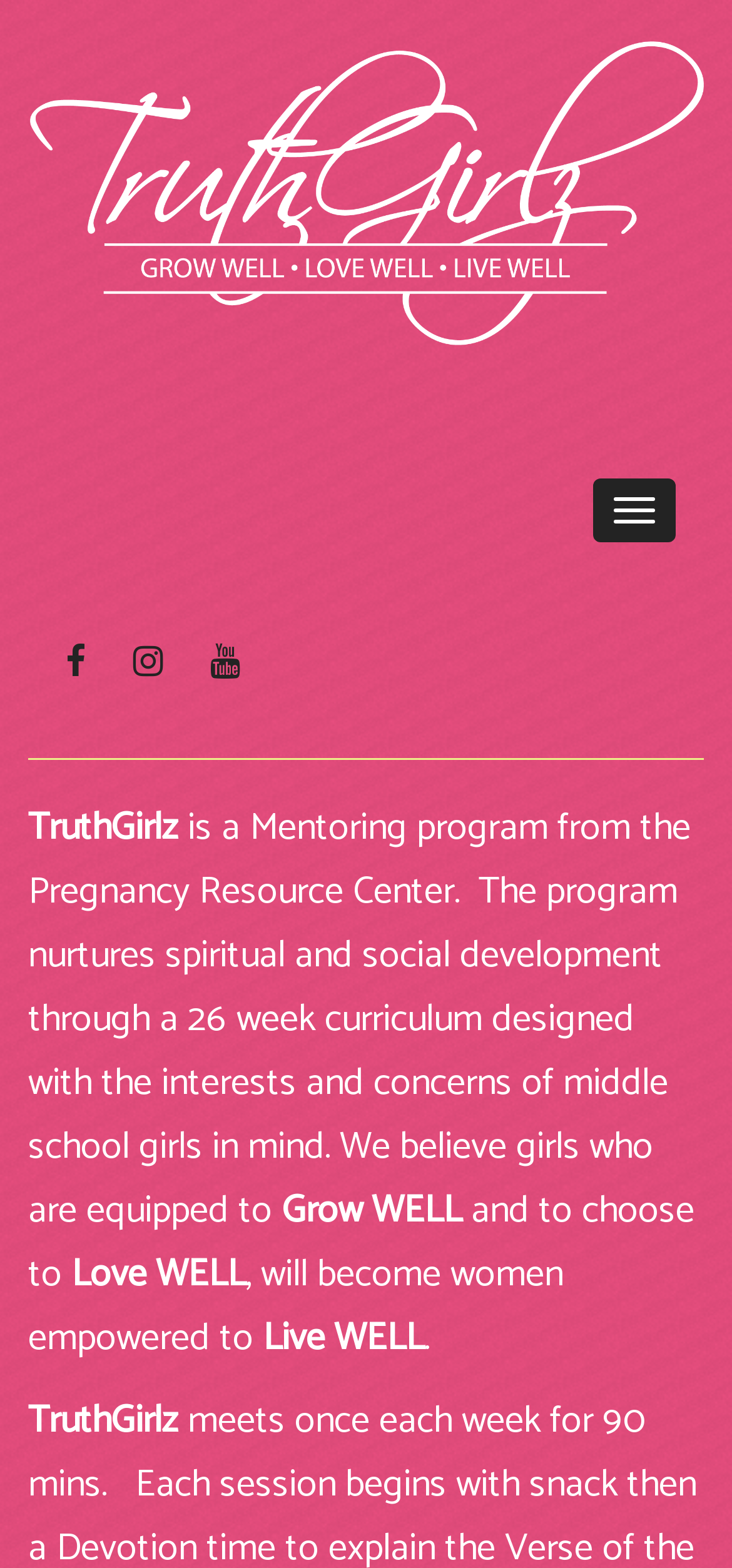What organization is behind the TruthGirlz program?
Refer to the image and provide a one-word or short phrase answer.

Pregnancy Resource Center